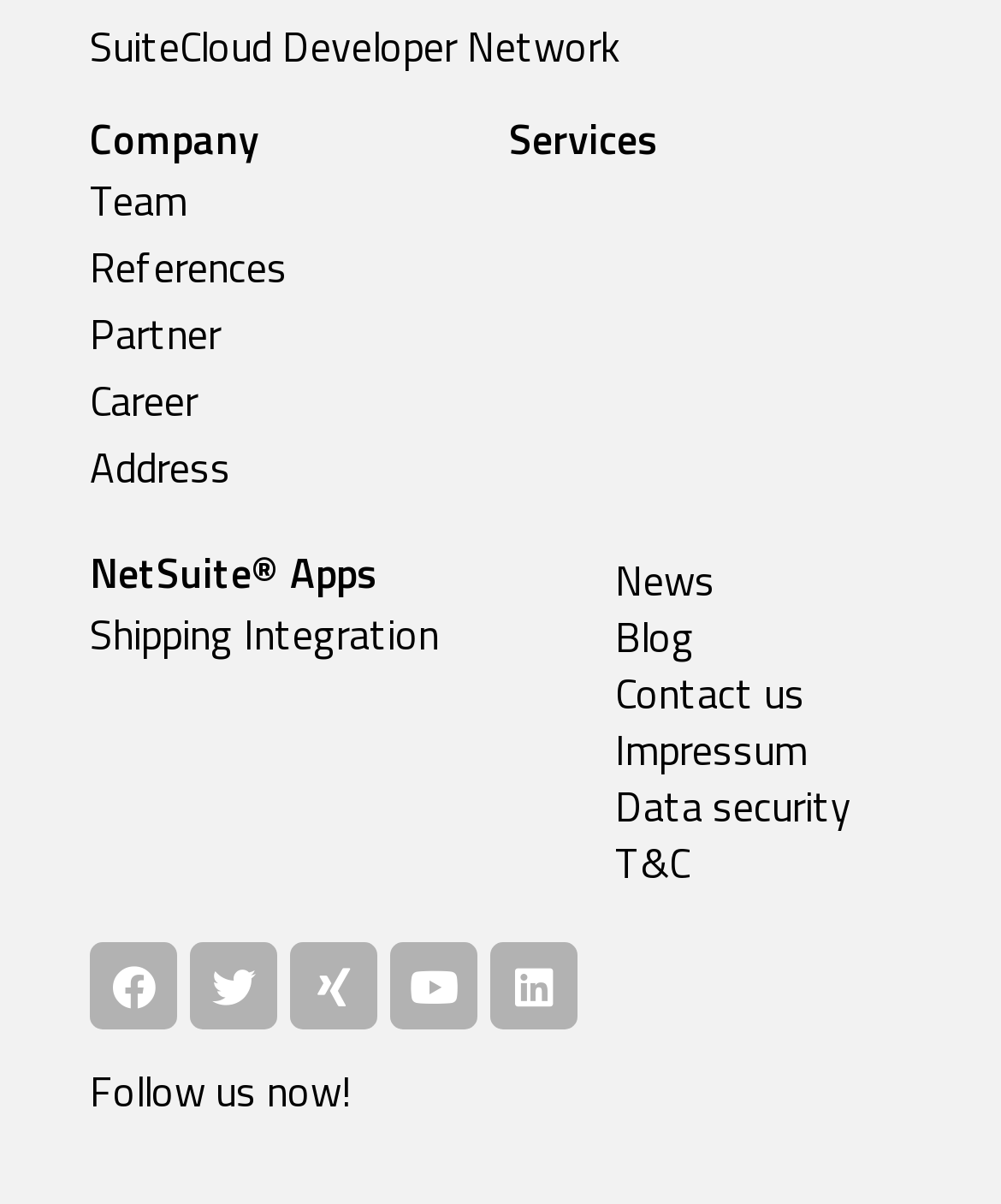Please locate the bounding box coordinates for the element that should be clicked to achieve the following instruction: "Click on Team". Ensure the coordinates are given as four float numbers between 0 and 1, i.e., [left, top, right, bottom].

[0.09, 0.139, 0.508, 0.194]